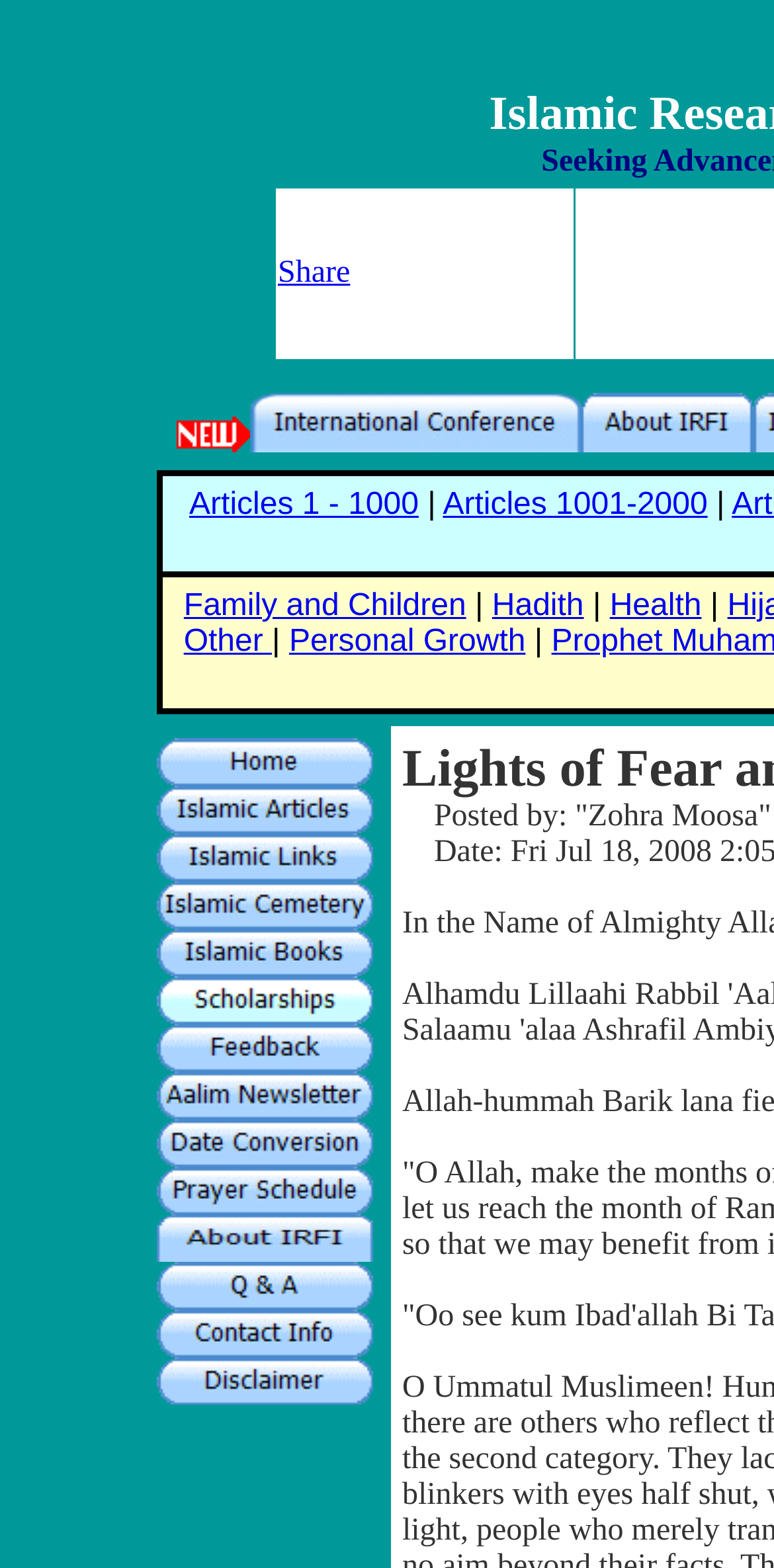Carefully examine the image and provide an in-depth answer to the question: What is the first article category?

I looked at the webpage and found a section with links to different article categories. The first category listed is 'Family and Children'.